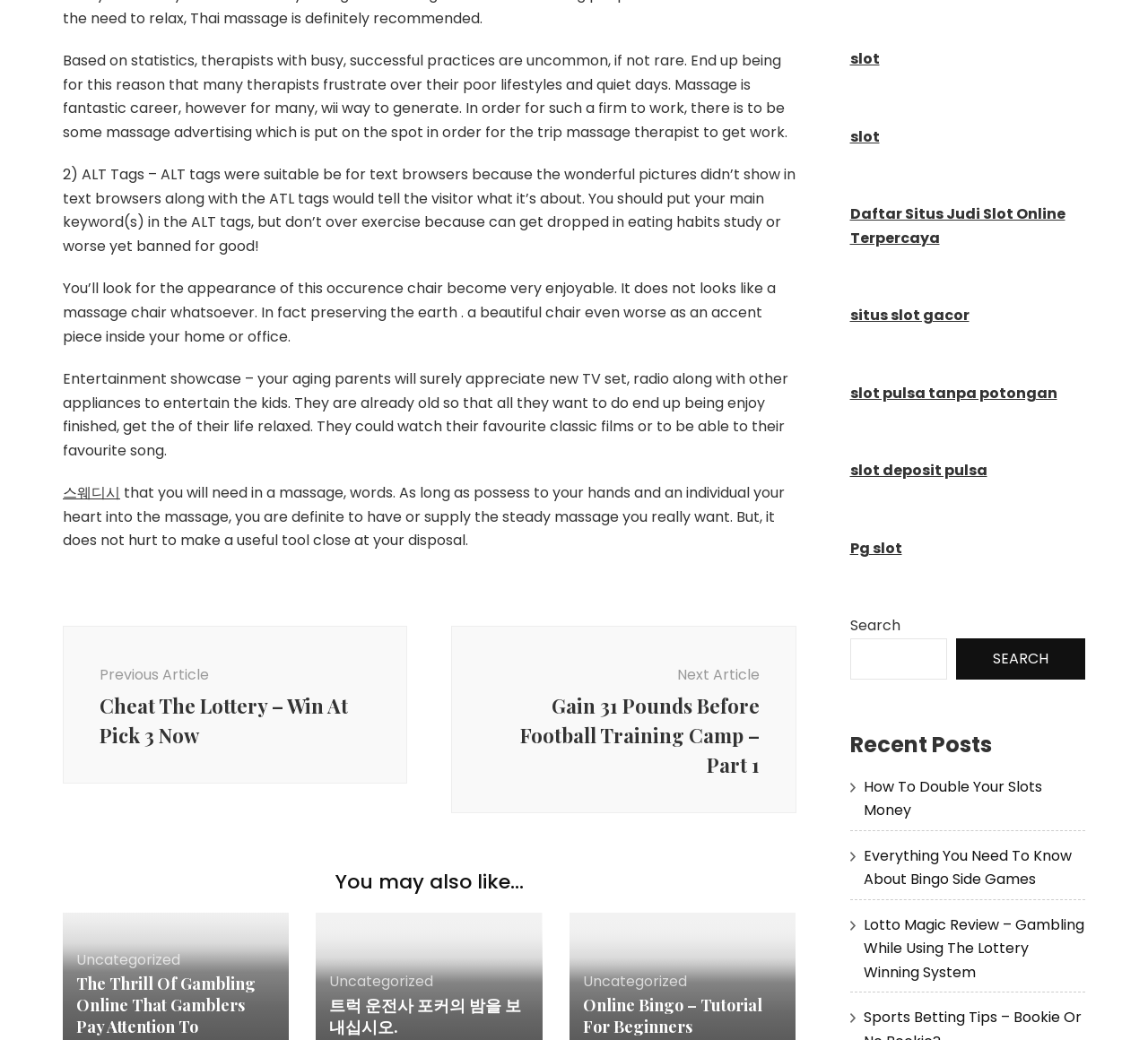Find the bounding box coordinates of the element's region that should be clicked in order to follow the given instruction: "Search for something". The coordinates should consist of four float numbers between 0 and 1, i.e., [left, top, right, bottom].

[0.74, 0.614, 0.825, 0.654]